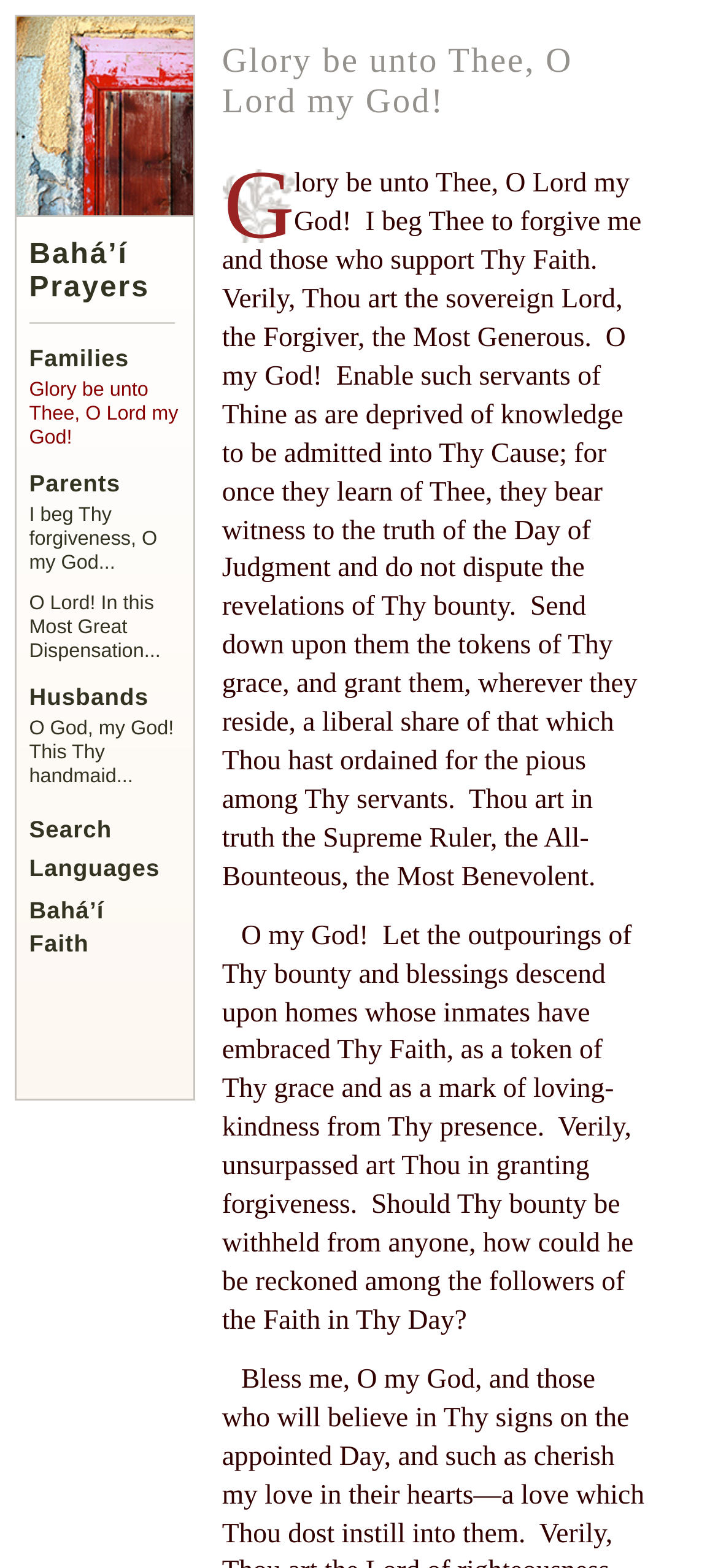Please specify the bounding box coordinates of the area that should be clicked to accomplish the following instruction: "View the prayer 'I beg Thy forgiveness, O my God…'". The coordinates should consist of four float numbers between 0 and 1, i.e., [left, top, right, bottom].

[0.041, 0.322, 0.219, 0.366]